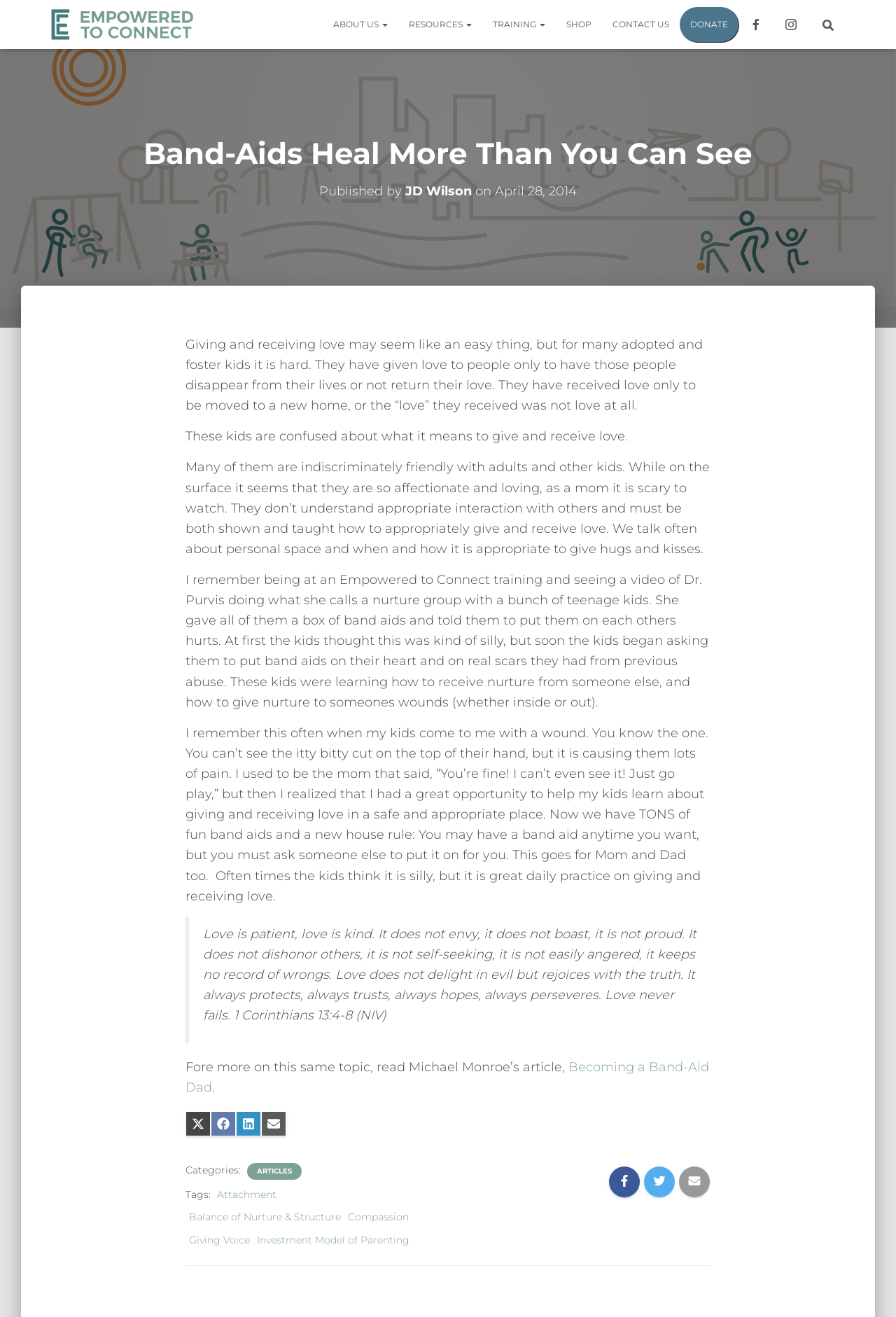What is the name of the organization?
Based on the image, give a one-word or short phrase answer.

Empowered to Connect